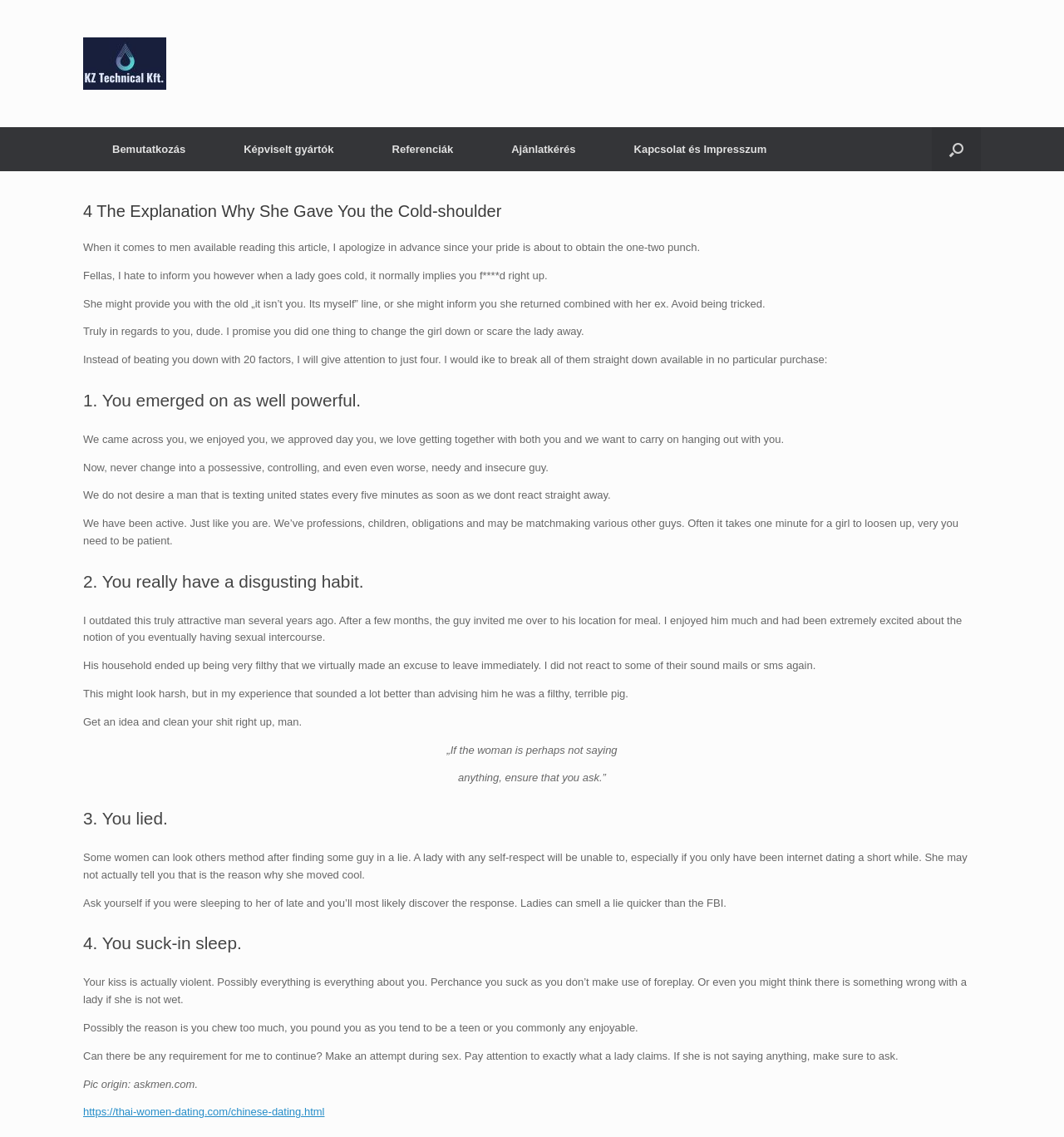What is the fourth reason why a woman may give a man the cold shoulder?
Please look at the screenshot and answer using one word or phrase.

You suck in sleep